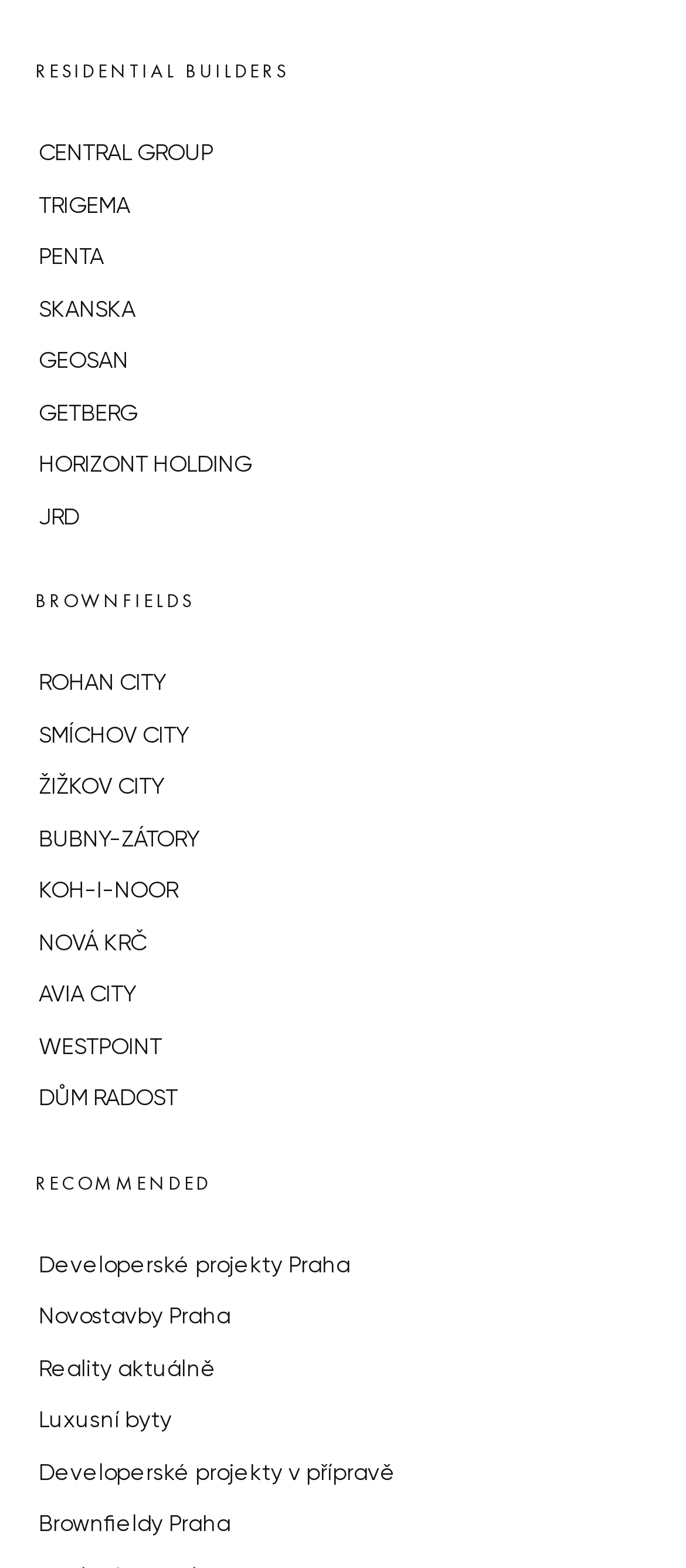Can you pinpoint the bounding box coordinates for the clickable element required for this instruction: "Explore NOVÁ KRČ"? The coordinates should be four float numbers between 0 and 1, i.e., [left, top, right, bottom].

[0.051, 0.586, 0.295, 0.619]